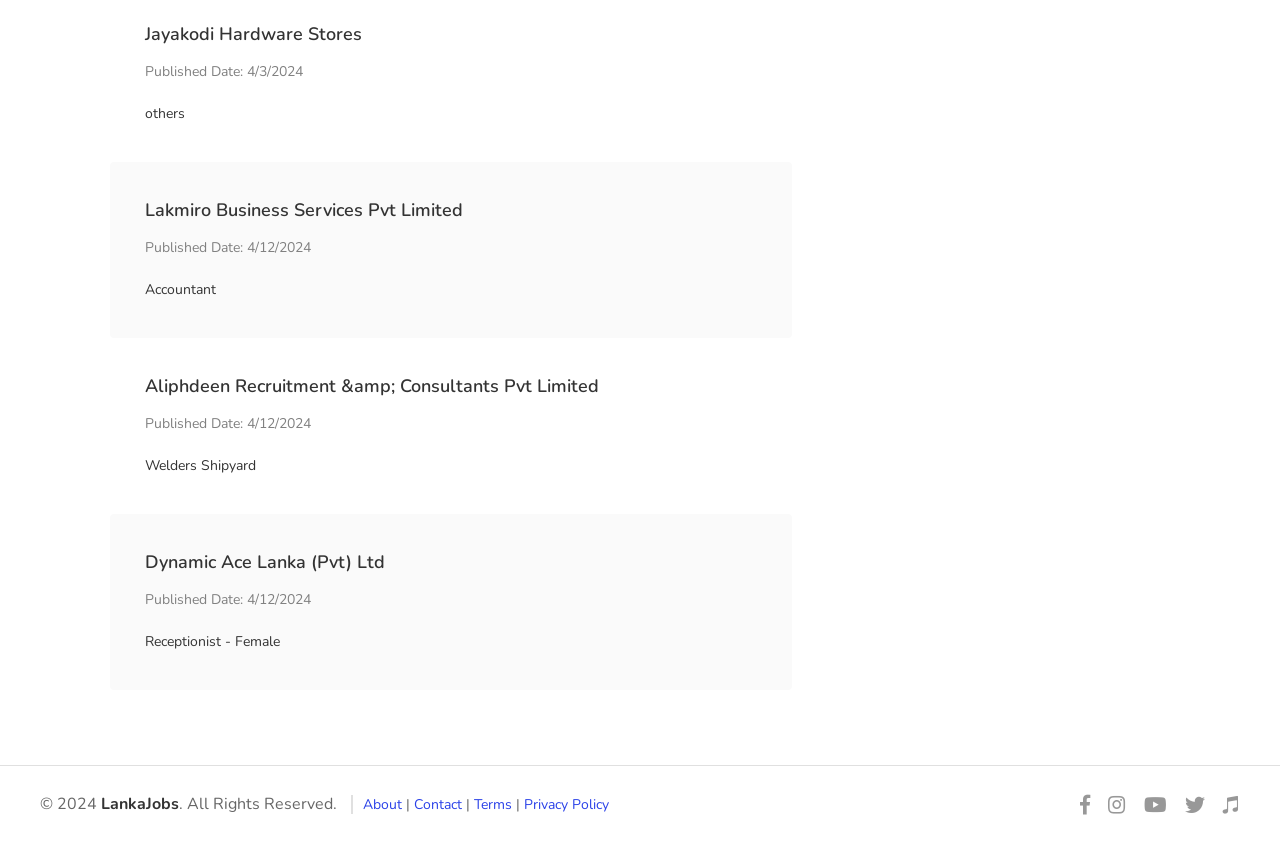Please identify the coordinates of the bounding box that should be clicked to fulfill this instruction: "Check Terms".

[0.37, 0.941, 0.4, 0.964]